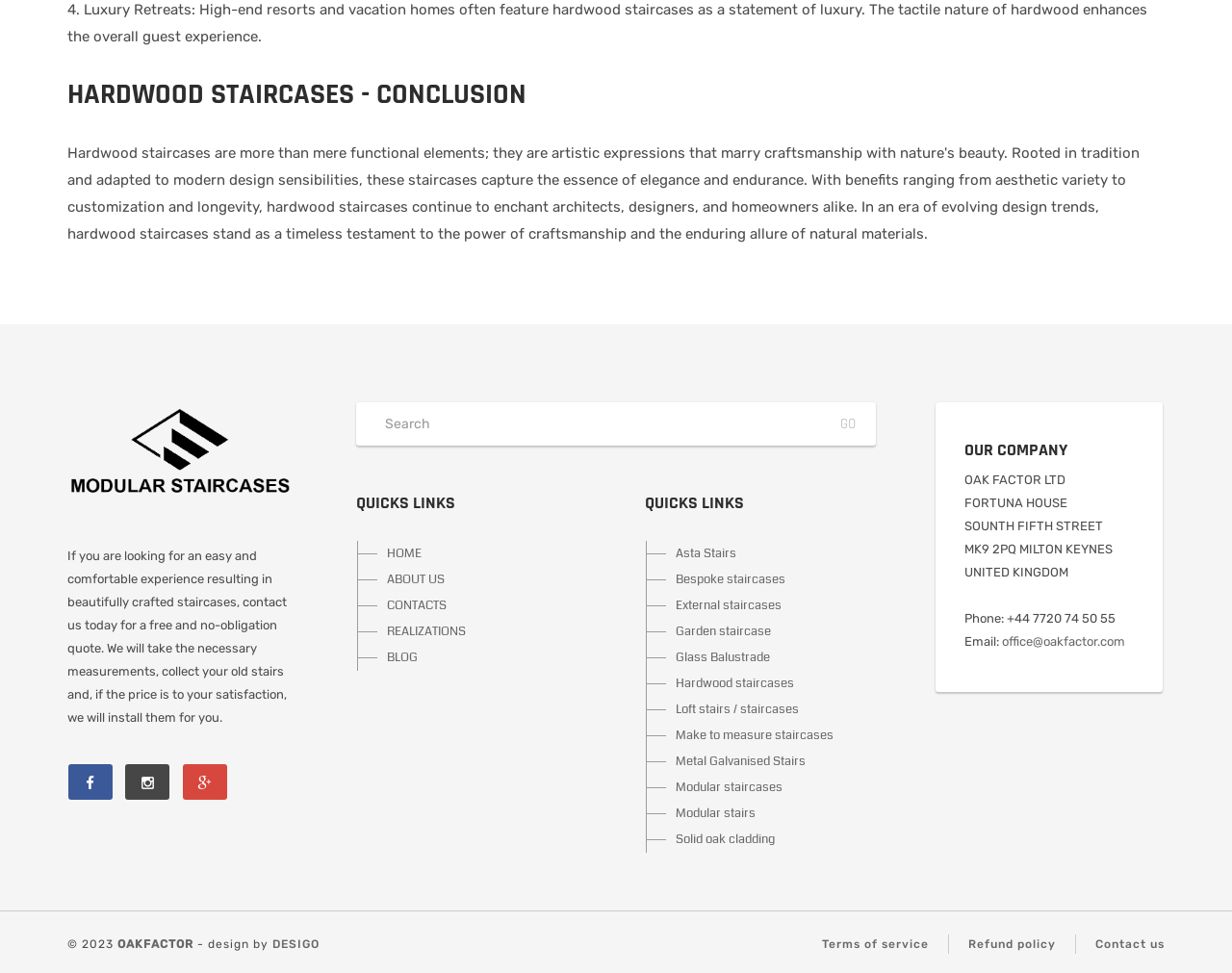What is the name of the company?
Please respond to the question with a detailed and thorough explanation.

The company's name can be found in the 'OUR COMPANY' section, where it is stated as 'OAK FACTOR LTD'.